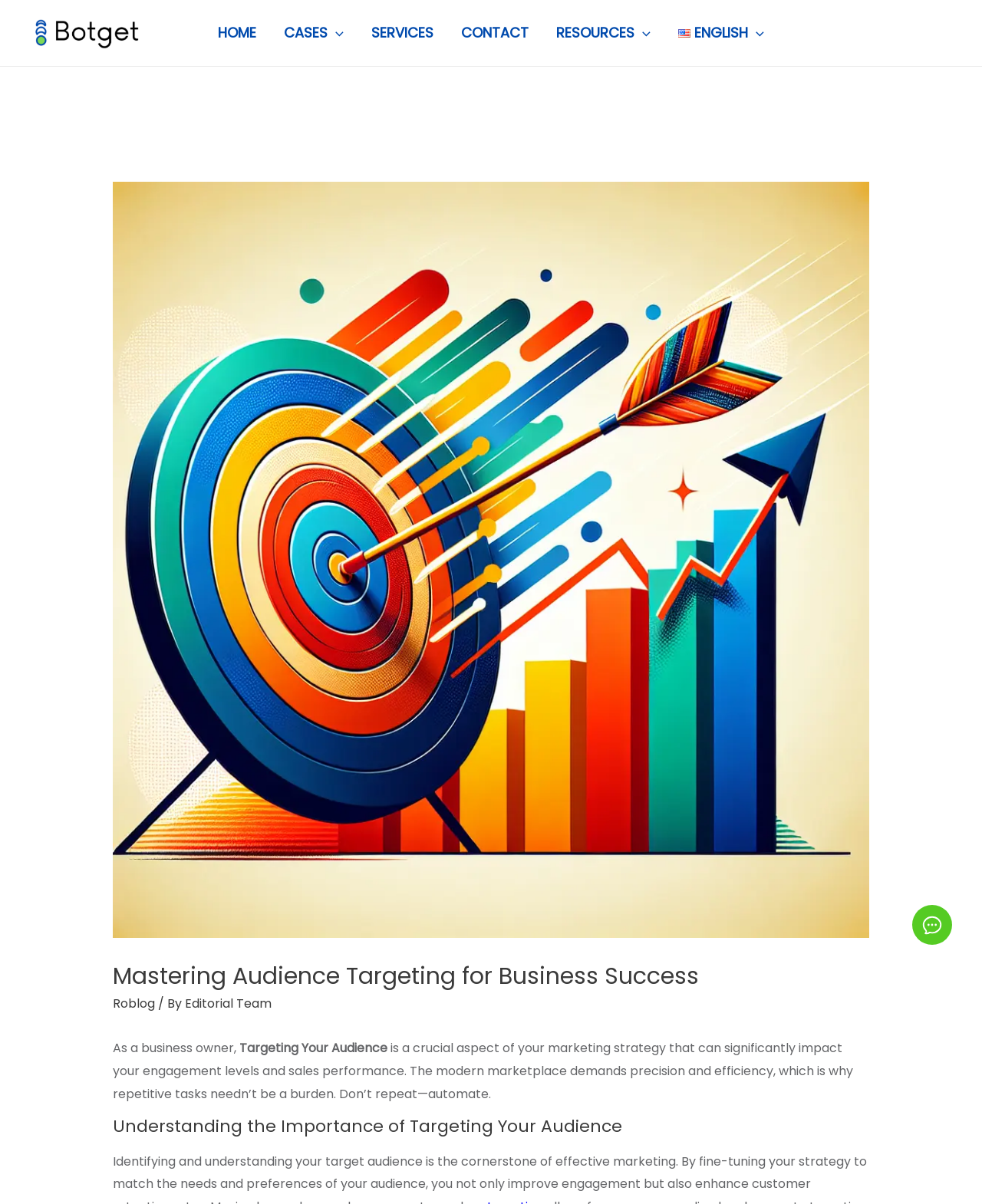What is the language of the website?
Provide a thorough and detailed answer to the question.

The language of the website is English, which is indicated by the link 'English ENGLISH' located at the top-right corner of the webpage, with a bounding box of [0.676, 0.017, 0.792, 0.038].